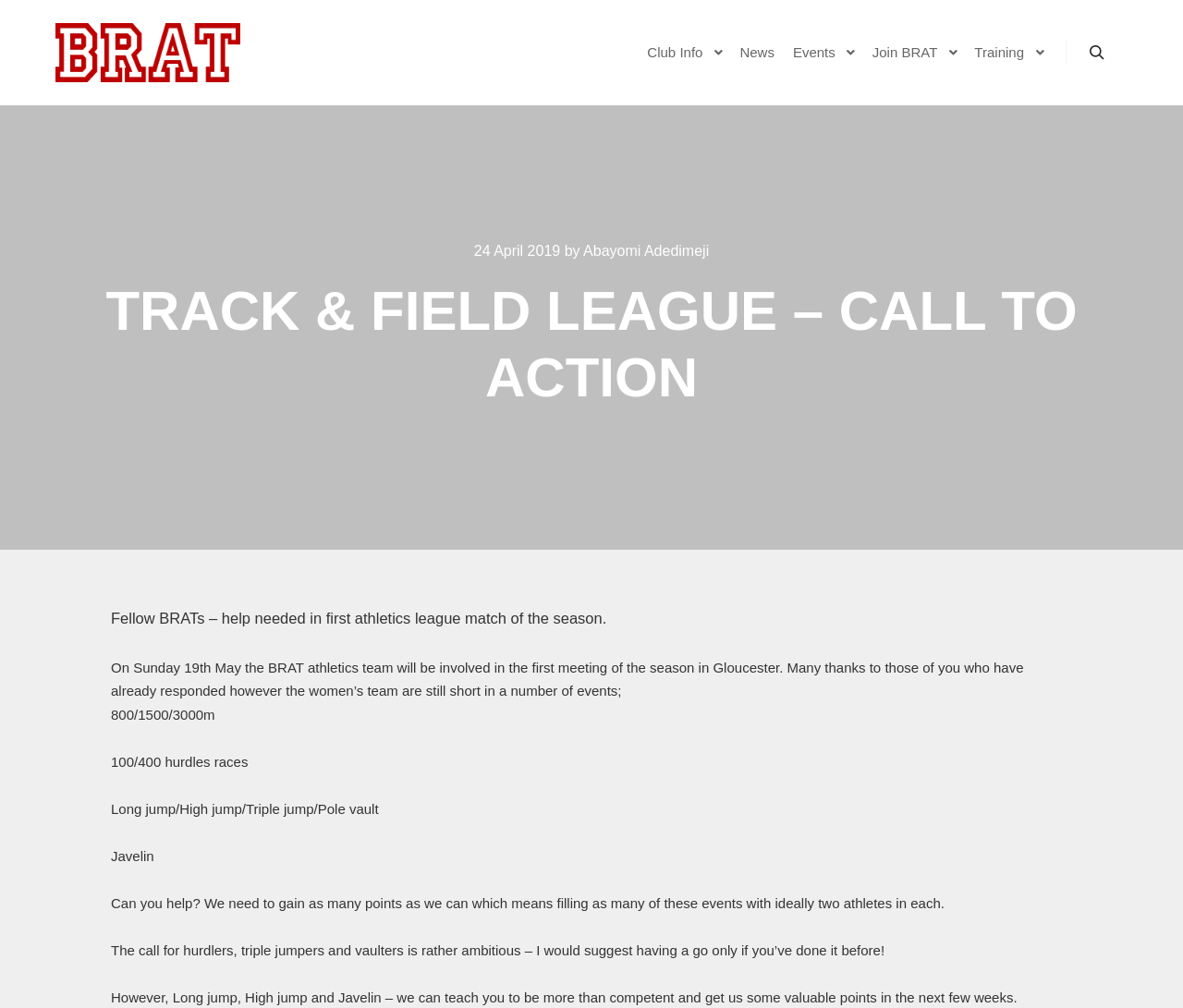Locate the bounding box coordinates of the element that needs to be clicked to carry out the instruction: "Search". The coordinates should be given as four float numbers ranging from 0 to 1, i.e., [left, top, right, bottom].

[0.913, 0.04, 0.941, 0.064]